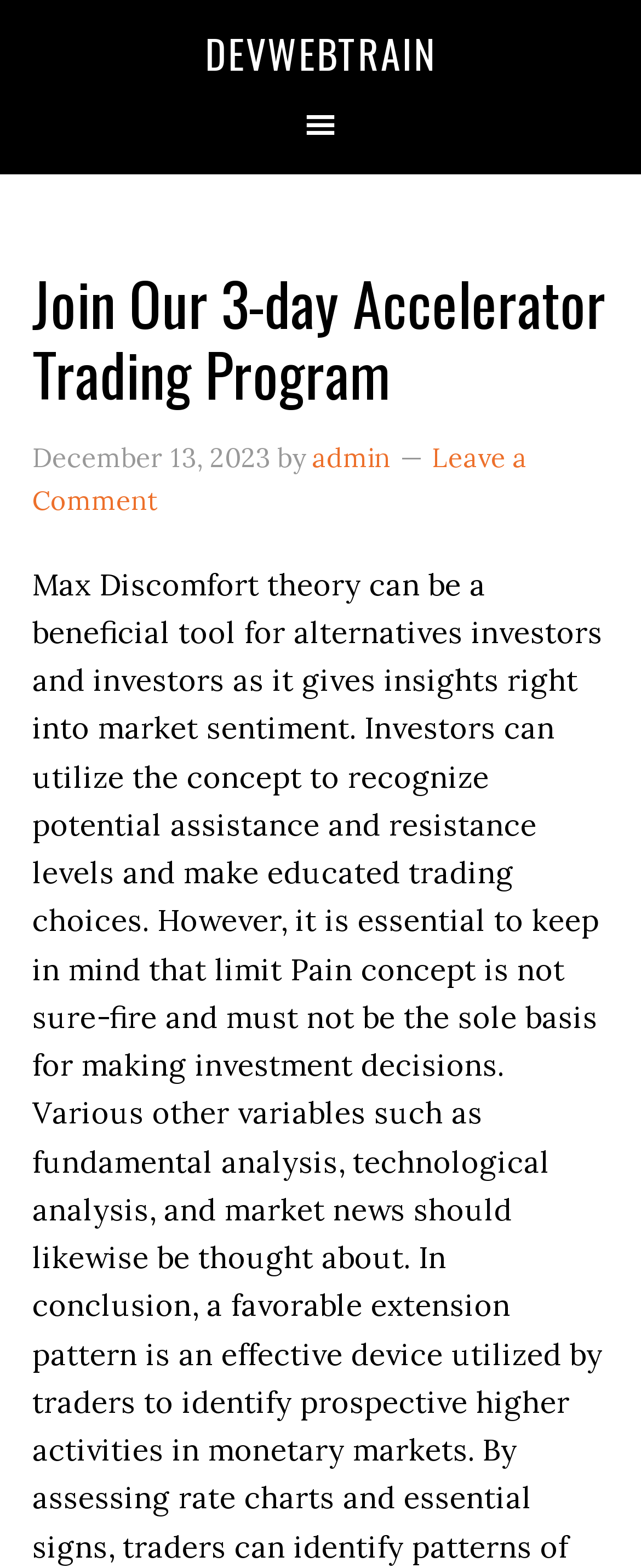Construct a comprehensive description capturing every detail on the webpage.

The webpage is about a 3-day accelerator trading program, with the title "Join Our 3-day Accelerator Trading Program" prominently displayed at the top. Below the title, there is a timestamp indicating the date "December 13, 2023", followed by the author's name "admin". 

On the top-left corner, there is a navigation menu labeled "Main". Above the navigation menu, there is a link to "DEVWEBTRAIN" which takes up a significant portion of the top section of the page. 

At the bottom of the title, there is a link to "Leave a Comment", suggesting that the webpage may contain some content related to the trading program and allows users to engage in a discussion.